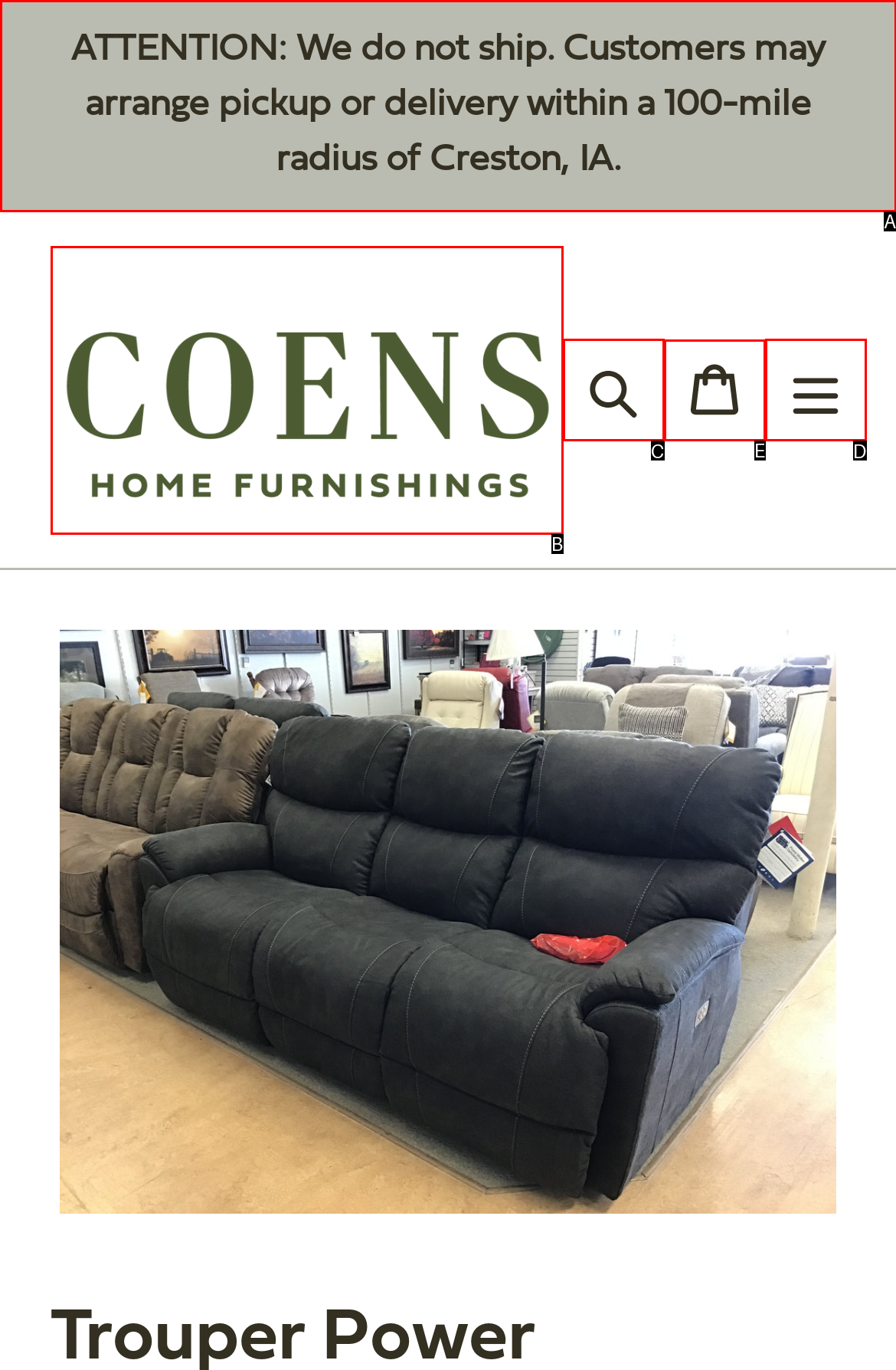Tell me which one HTML element best matches the description: Search Answer with the option's letter from the given choices directly.

C